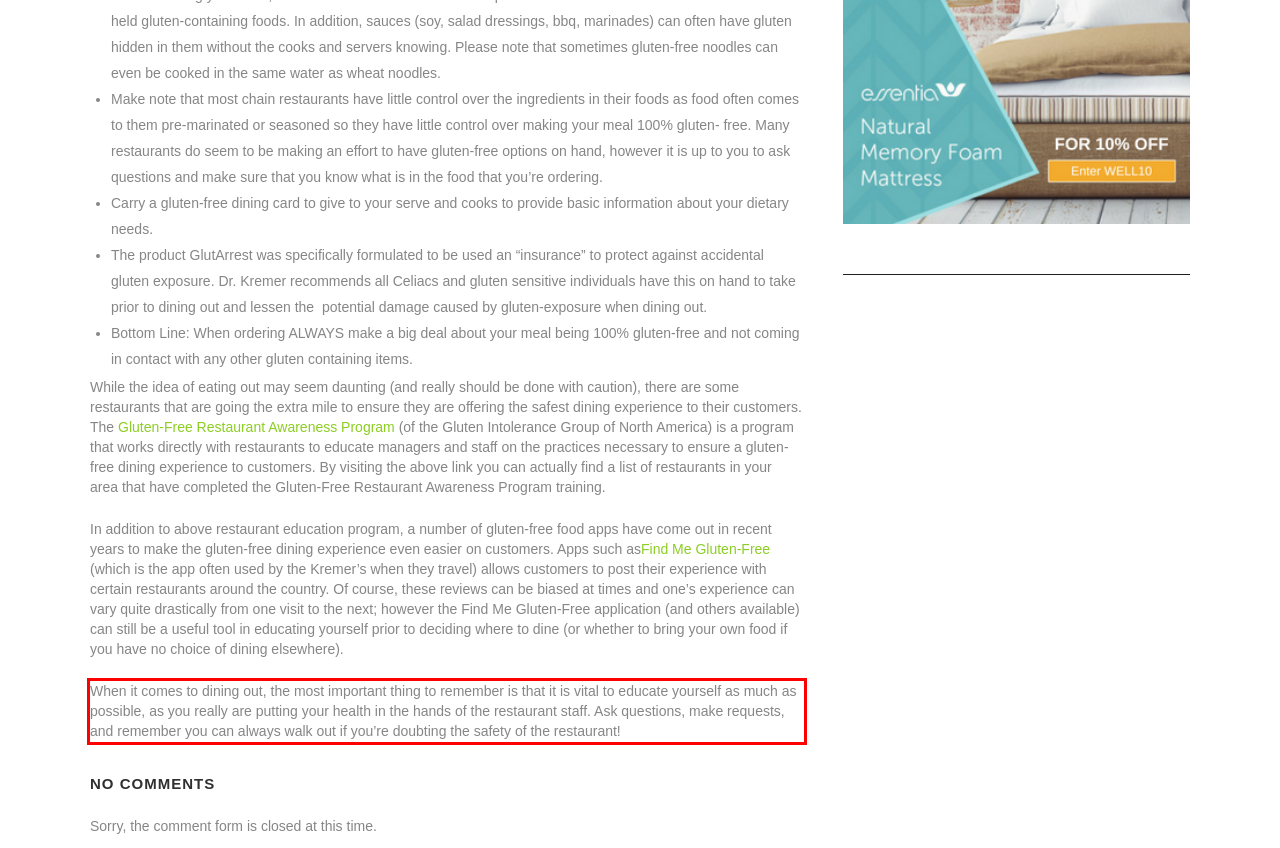Examine the webpage screenshot, find the red bounding box, and extract the text content within this marked area.

When it comes to dining out, the most important thing to remember is that it is vital to educate yourself as much as possible, as you really are putting your health in the hands of the restaurant staff. Ask questions, make requests, and remember you can always walk out if you’re doubting the safety of the restaurant!